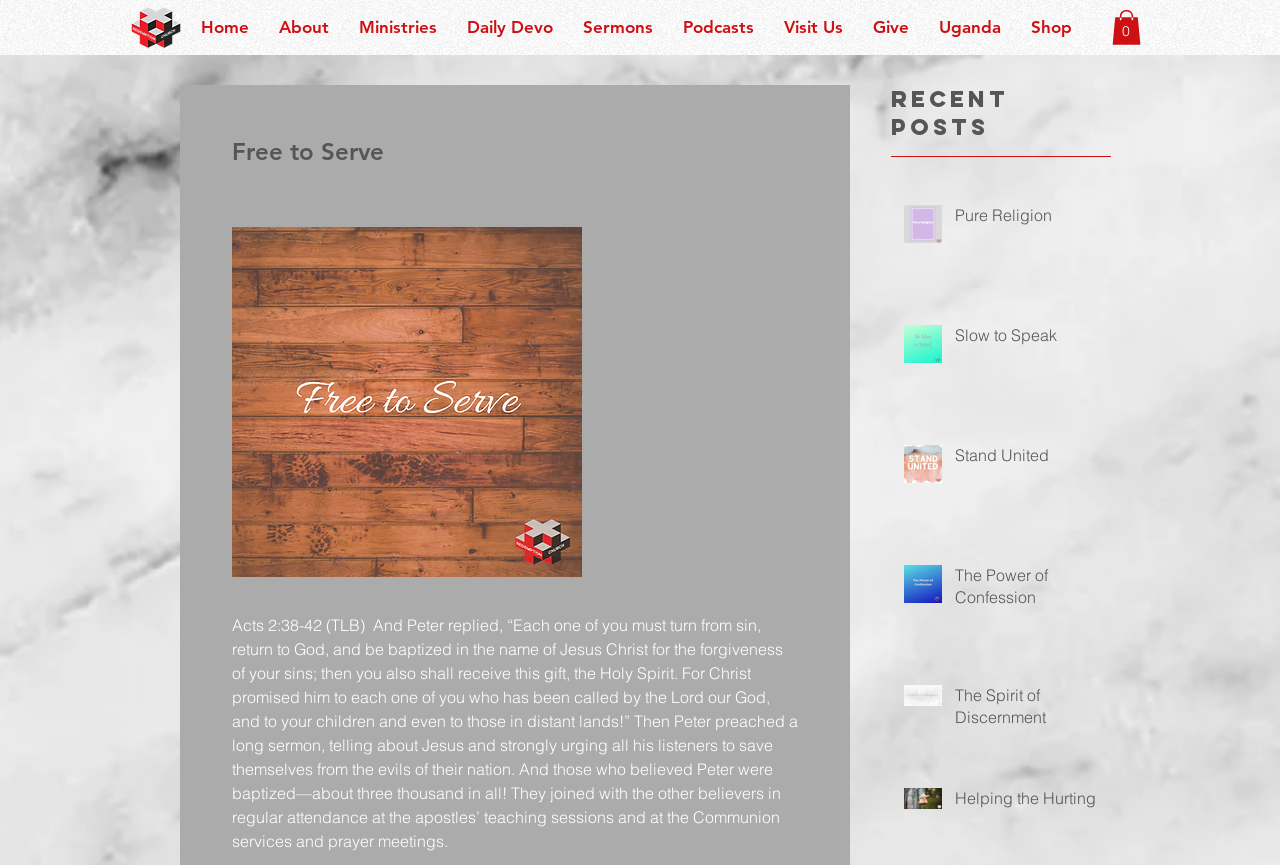Please find the bounding box coordinates of the element's region to be clicked to carry out this instruction: "Post a comment".

None